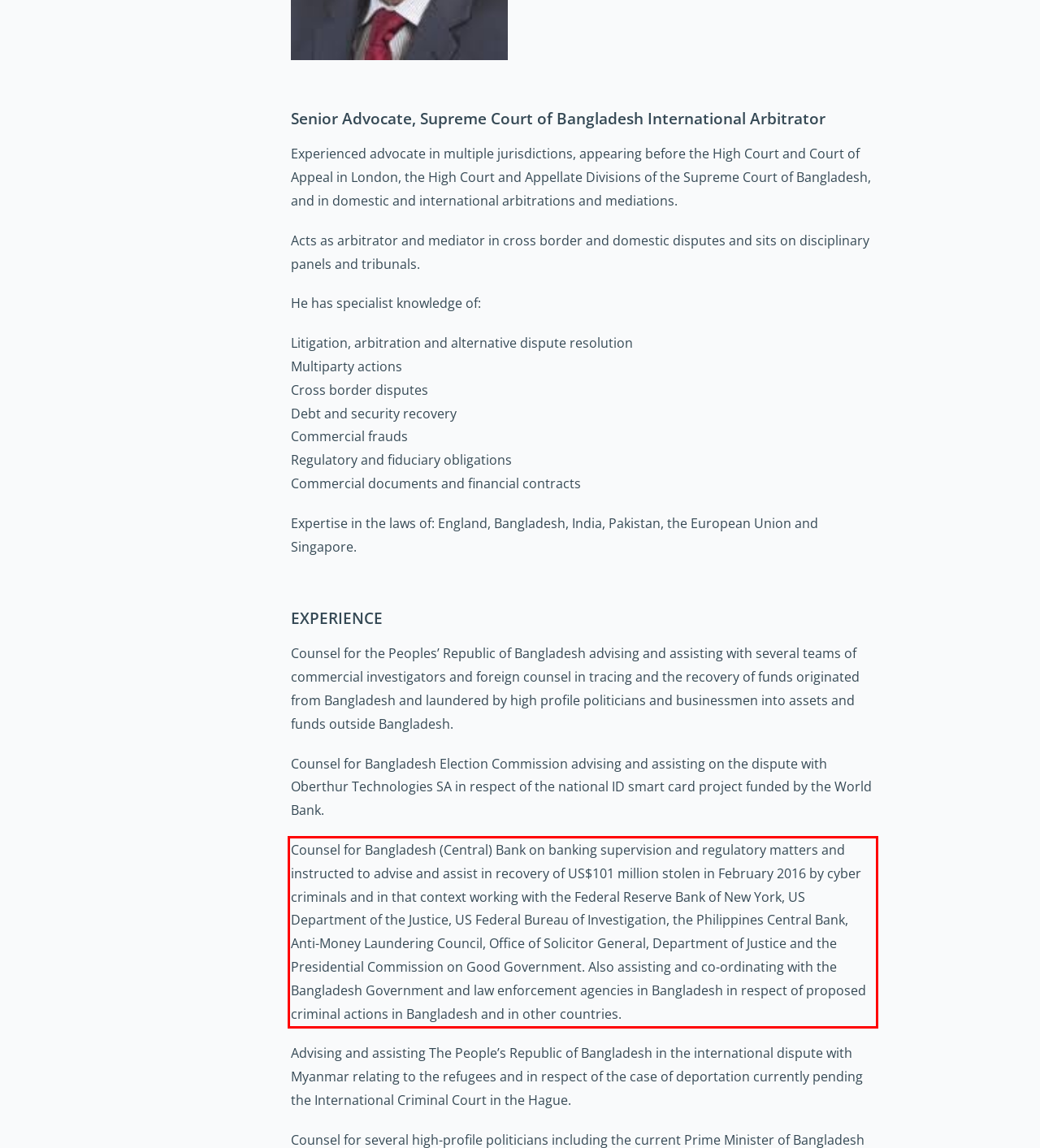You have a screenshot of a webpage with a red bounding box. Use OCR to generate the text contained within this red rectangle.

Counsel for Bangladesh (Central) Bank on banking supervision and regulatory matters and instructed to advise and assist in recovery of US$101 million stolen in February 2016 by cyber criminals and in that context working with the Federal Reserve Bank of New York, US Department of the Justice, US Federal Bureau of Investigation, the Philippines Central Bank, Anti-Money Laundering Council, Office of Solicitor General, Department of Justice and the Presidential Commission on Good Government. Also assisting and co-ordinating with the Bangladesh Government and law enforcement agencies in Bangladesh in respect of proposed criminal actions in Bangladesh and in other countries.